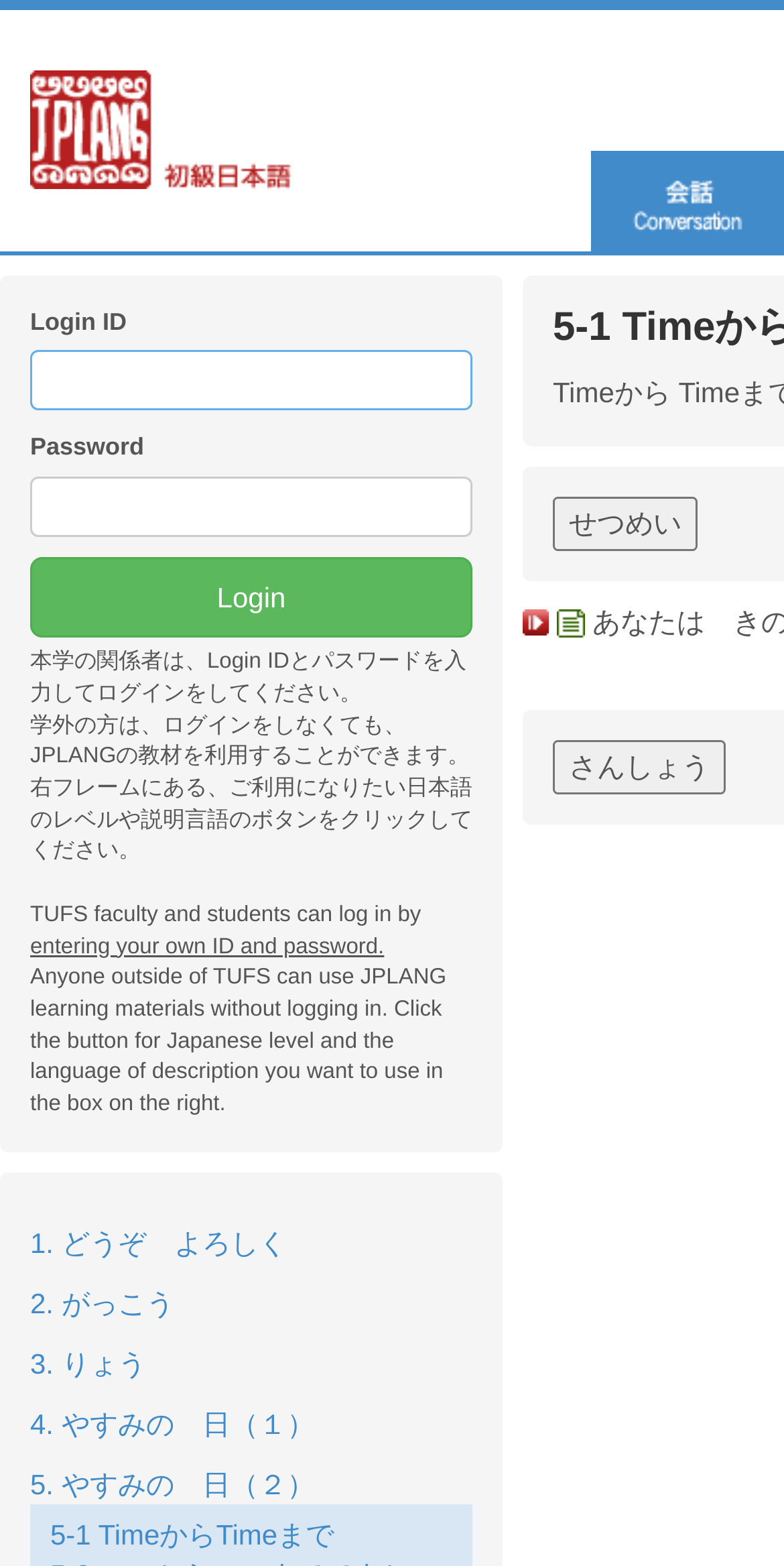What is the purpose of the buttons on the right frame?
Make sure to answer the question with a detailed and comprehensive explanation.

According to the webpage, the buttons on the right frame are for selecting Japanese level and description language, as stated in the text 'Anyone outside of TUFS can use JPLANG learning materials without logging in. Click the button for Japanese level and the language of description you want to use in the box on the right.'